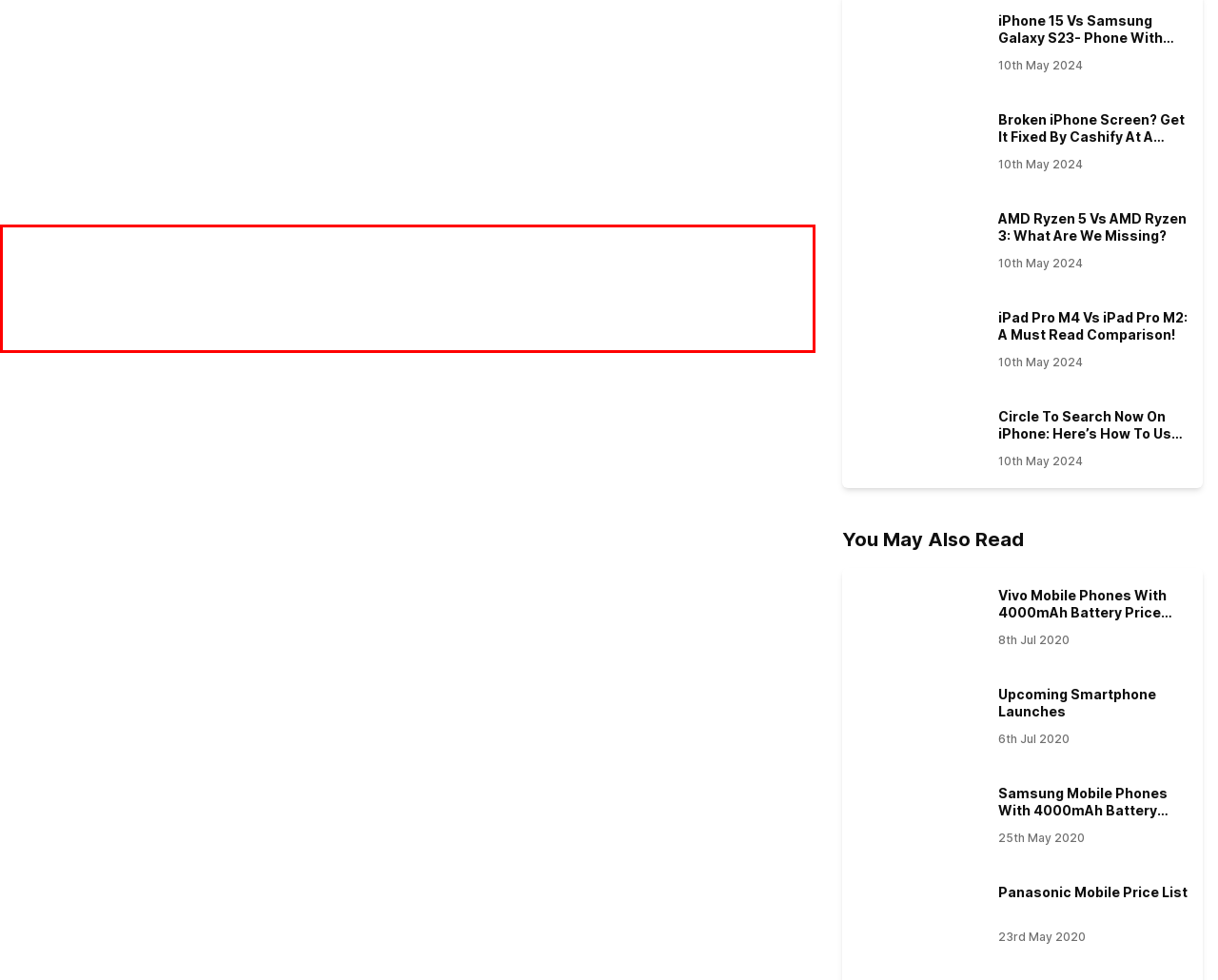You are presented with a webpage screenshot featuring a red bounding box. Perform OCR on the text inside the red bounding box and extract the content.

The Tecno Spark Go 2024 sports a 6.6-inch HD+ IPS LCD screen with a 90Hz refresh rate. Furthermore, the display has a pixel density of 267 ppi and Panda Glass protection. The phone has a Dynamic Port feature that can display notifications in a small pill, similar to Dynamic Island on iPhones.